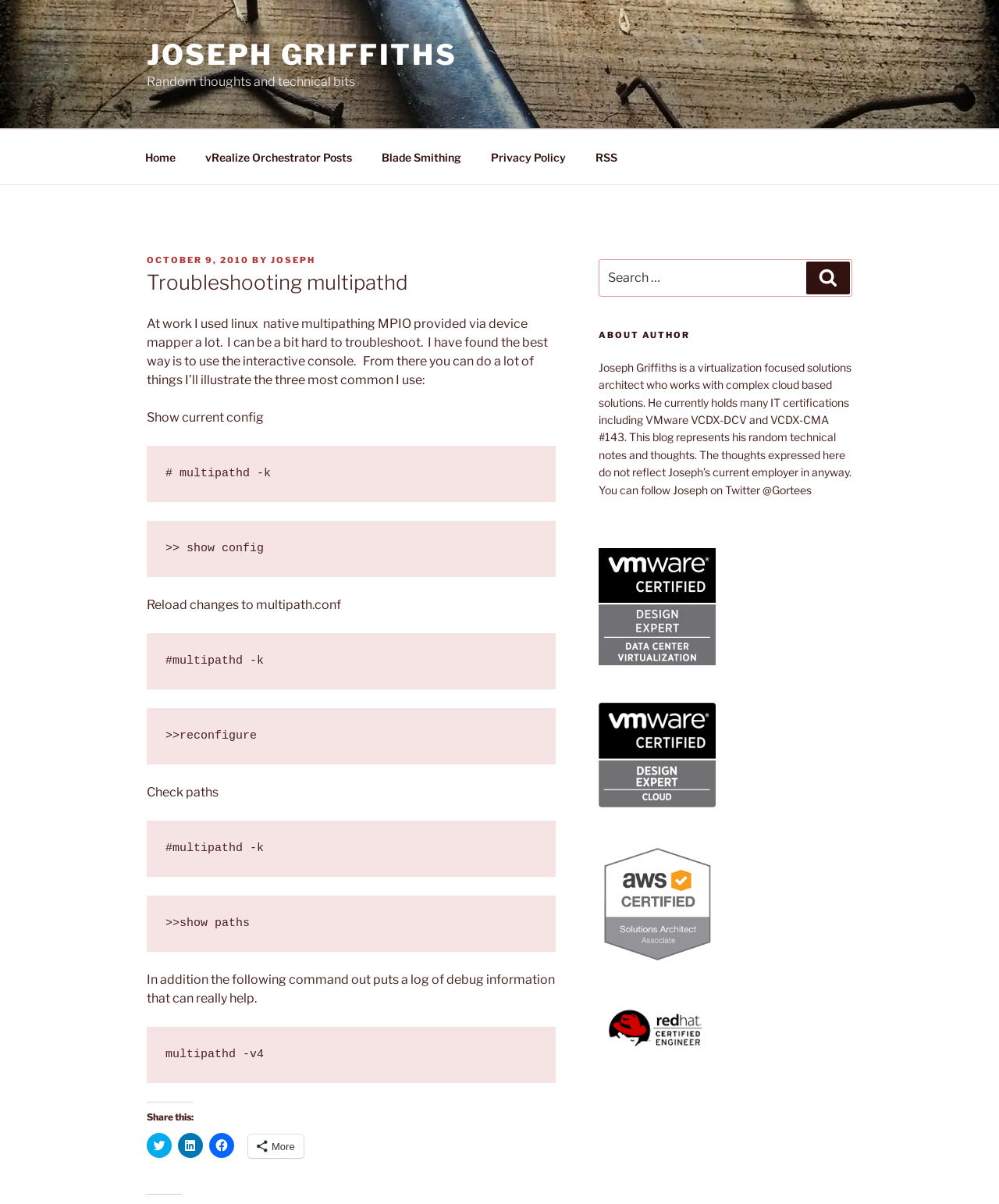Please reply to the following question with a single word or a short phrase:
What is the author's name?

Joseph Griffiths